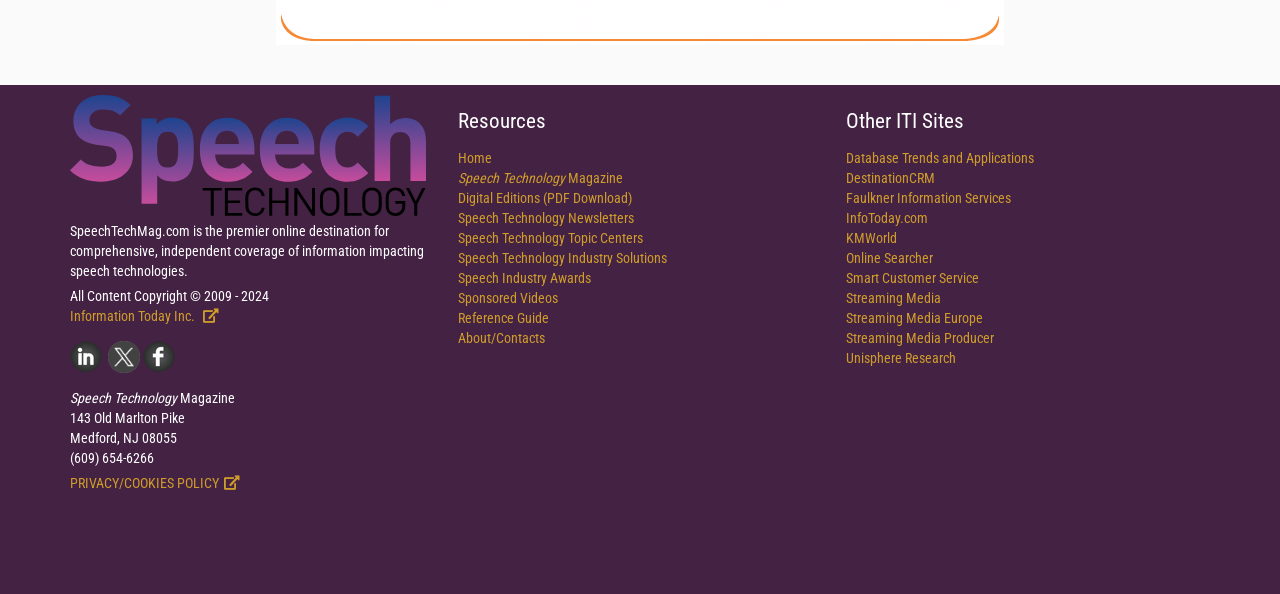What are the other ITI sites listed on the webpage?
Provide an in-depth answer to the question, covering all aspects.

I found the answer by looking at the section of the webpage labeled 'Other ITI Sites', which lists several websites including Database Trends and Applications, DestinationCRM, Faulkner Information Services, and others.